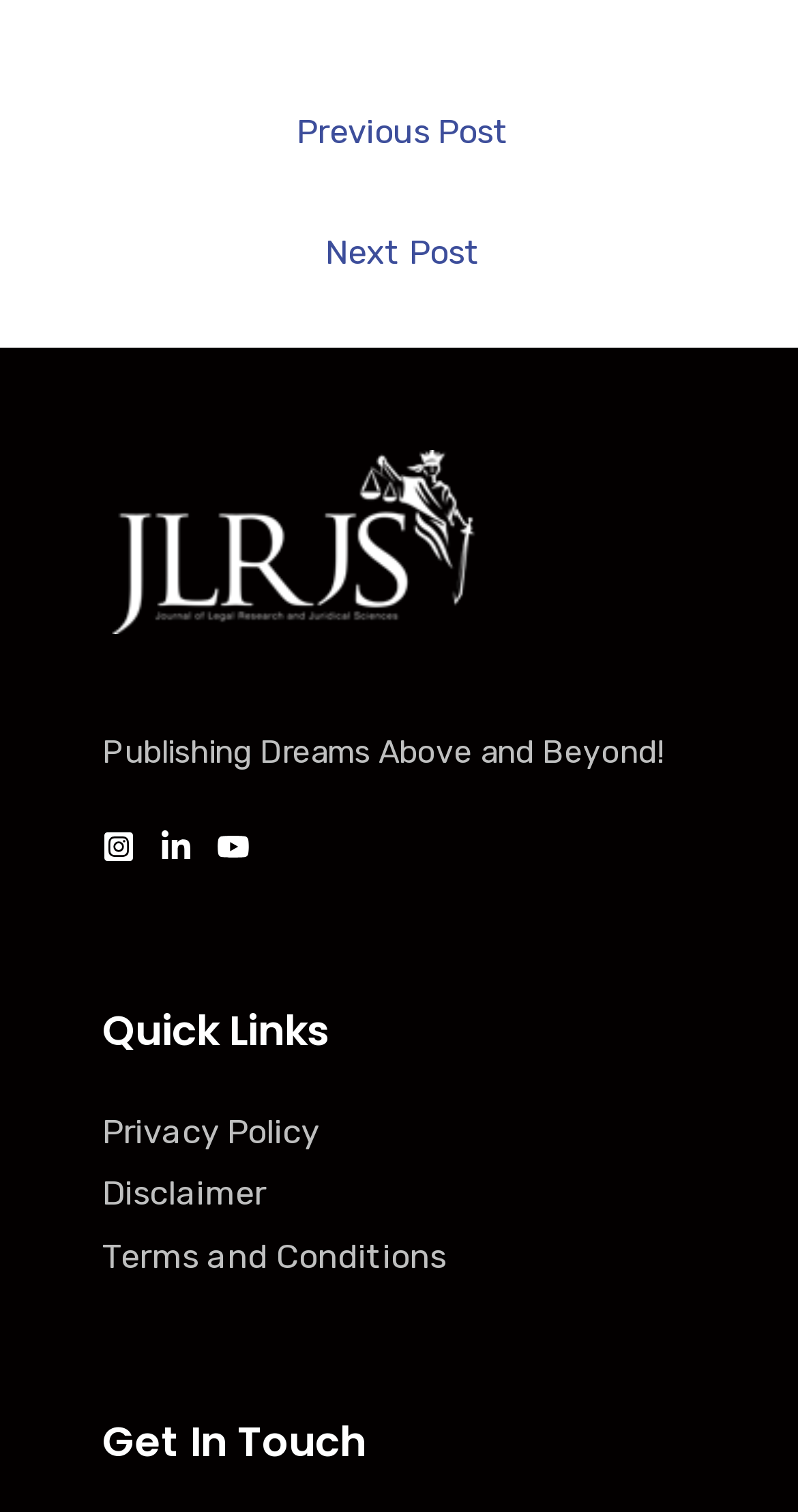What social media platforms are linked in the footer?
Look at the image and answer the question with a single word or phrase.

Instagram, Linkedin, YouTube